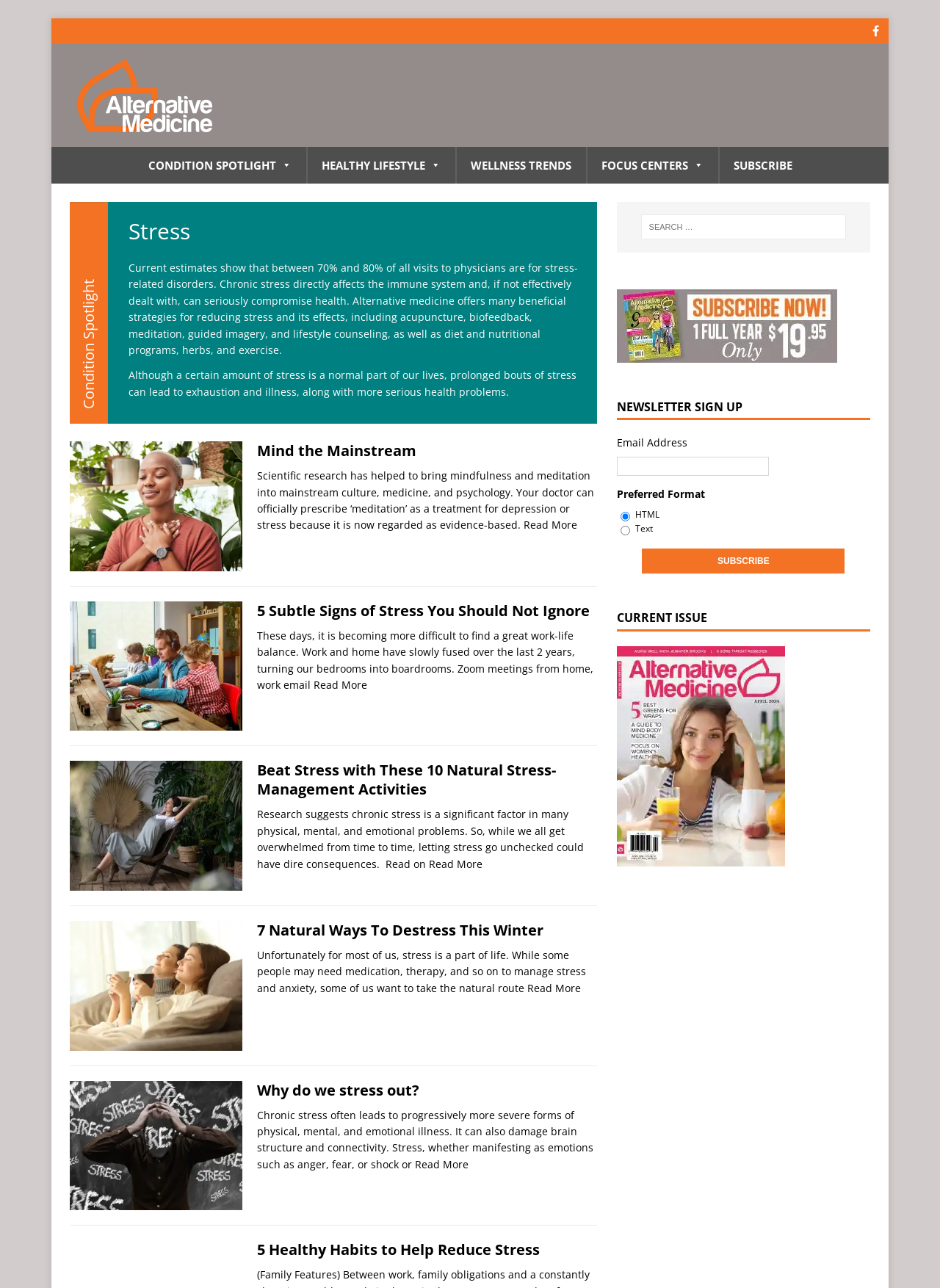Give a detailed account of the webpage's layout and content.

This webpage is about stress information and articles. At the top, there is a Facebook link and an image of Alternative Medicine Magazine. Below that, there are several links to different sections, including Condition Spotlight, Healthy Lifestyle, Wellness Trends, Focus Centers, and Subscribe.

The main content of the page is divided into several articles, each with a heading, an image, and a brief summary. The articles are arranged vertically, with the first article starting from the top left corner of the page. The headings of the articles include "Mind the Mainstream", "5 Subtle Signs of Stress You Should Not Ignore", "Beat Stress with These 10 Natural Stress-Management Activities", "7 Natural Ways To Destress This Winter", and "Why do we stress out?".

Each article has a brief summary, and some of them have a "Read More" link at the bottom. The images accompanying the articles are related to stress and relaxation, such as a woman meditating, a person working from home, and a couple relaxing on a sofa.

On the right side of the page, there is a complementary section with a search box, a newsletter sign-up form, and a current issue section with an image of a magazine cover. The newsletter sign-up form has fields for email address and preferred format, with options for HTML and Text. There is also a Subscribe button below the form.